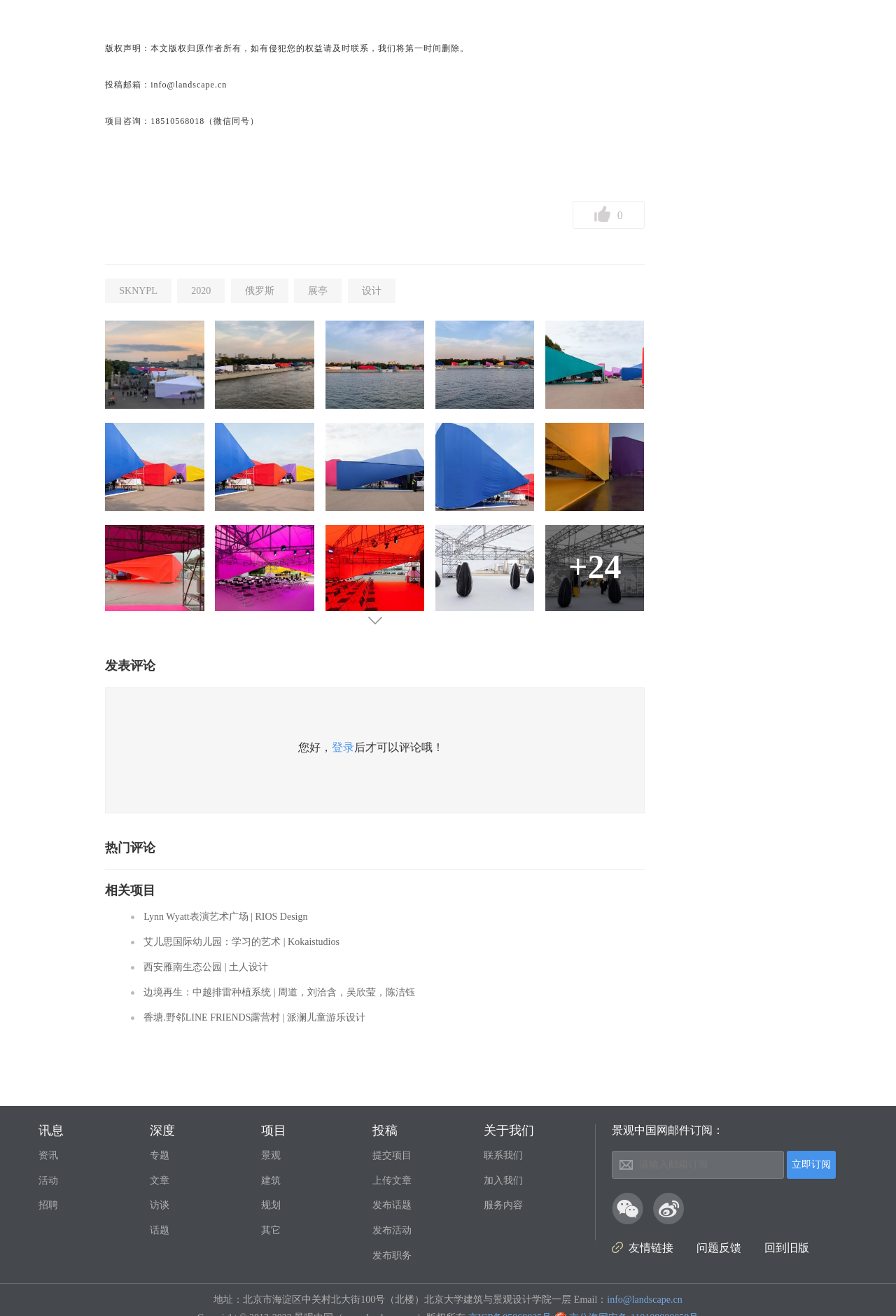Give a succinct answer to this question in a single word or phrase: 
What is the title of the section that contains the links '景观', '建筑', '规划', and '其它'?

项目